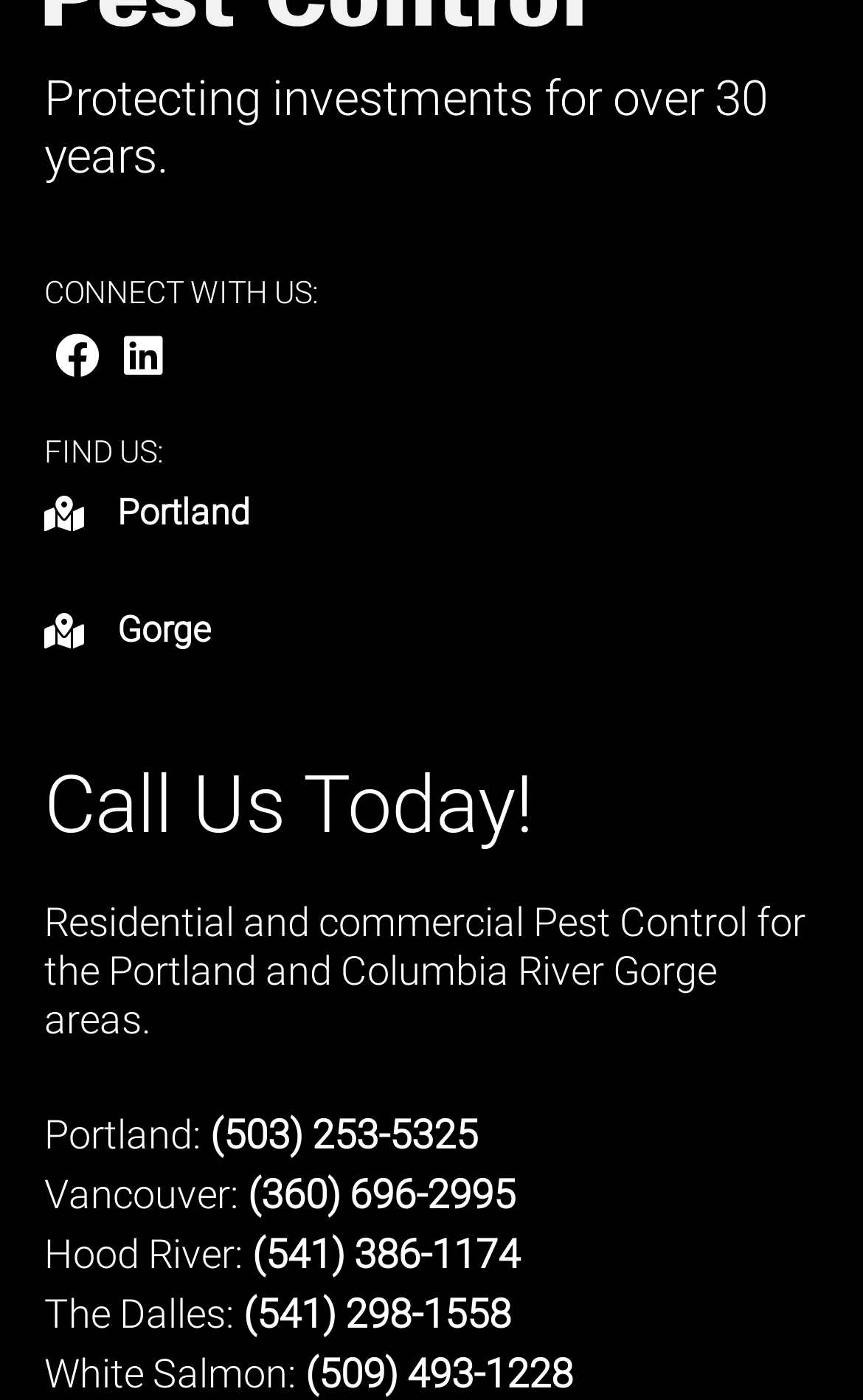Find and specify the bounding box coordinates that correspond to the clickable region for the instruction: "Visit the Portland page".

[0.136, 0.352, 0.29, 0.382]